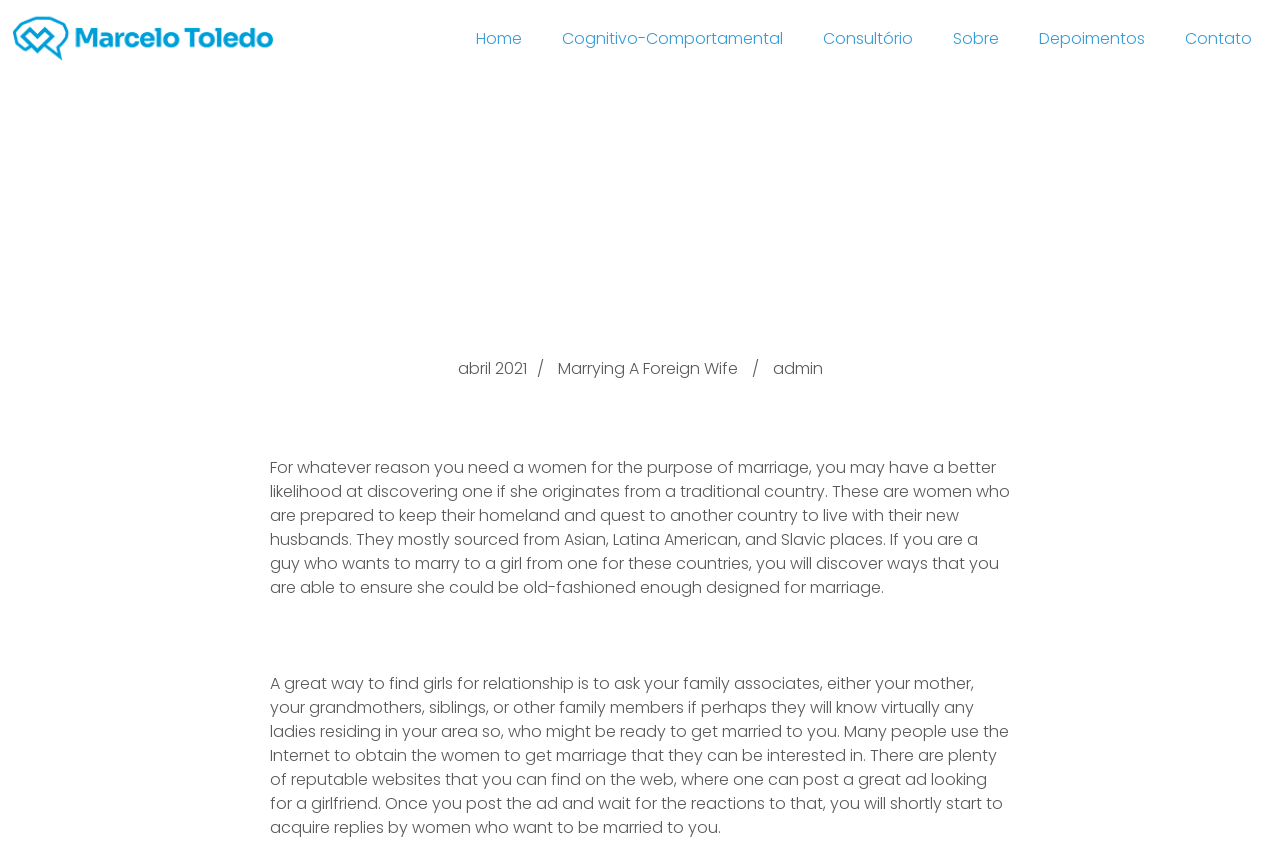What is the purpose of the webpage?
Provide a well-explained and detailed answer to the question.

The webpage appears to be providing advice and guidance to men who are looking to find a wife from traditional countries. The StaticText element with a bounding box of [0.211, 0.537, 0.789, 0.706] explains that women from these countries are prepared to keep their homeland and move to another country to live with their new husbands.